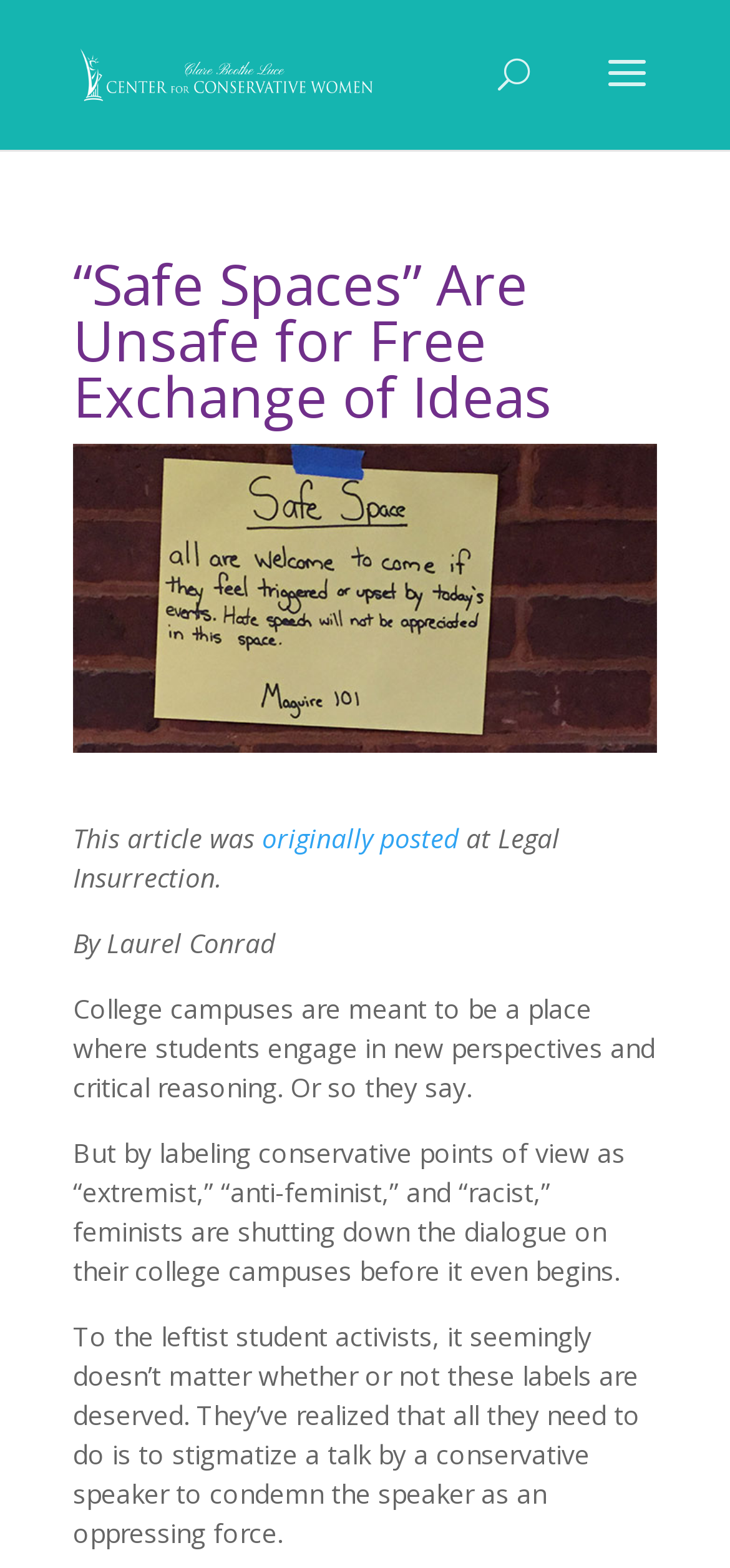Provide a thorough and detailed response to the question by examining the image: 
What is the author's name?

I found the answer by reading the StaticText element that says 'By Laurel Conrad' which suggests that Laurel Conrad is the author of the article.